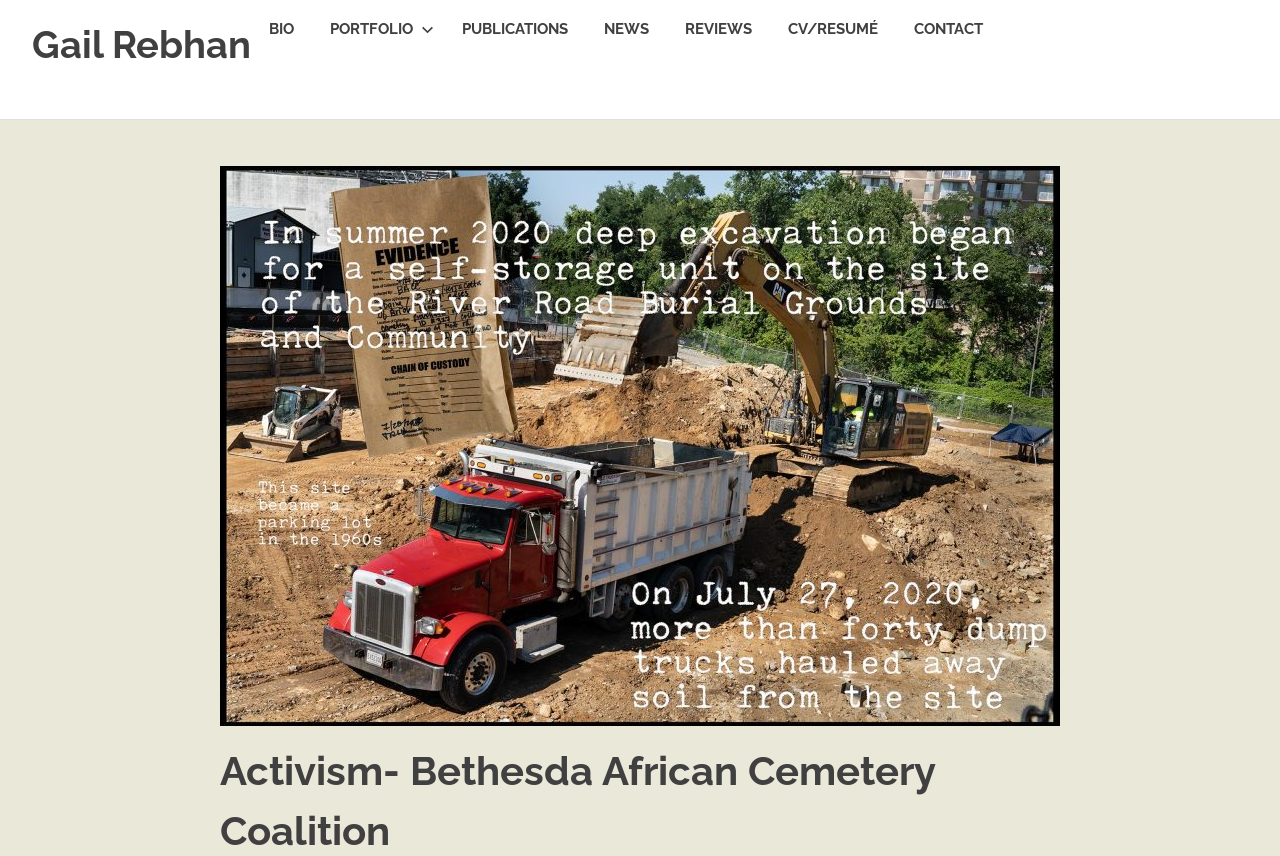Please give the bounding box coordinates of the area that should be clicked to fulfill the following instruction: "view NEWS". The coordinates should be in the format of four float numbers from 0 to 1, i.e., [left, top, right, bottom].

[0.458, 0.0, 0.521, 0.068]